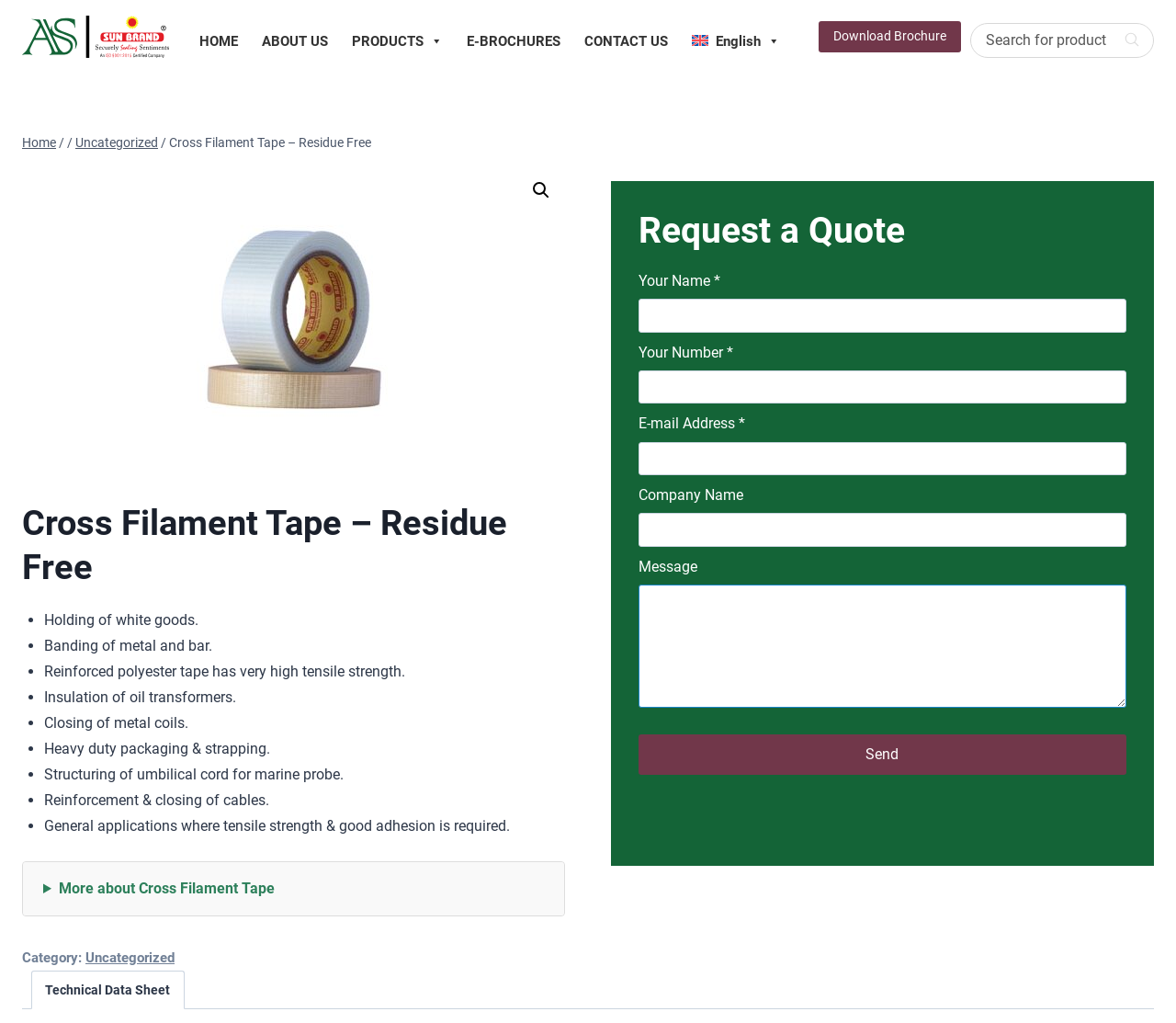What is the language of the website?
Please answer the question with a detailed and comprehensive explanation.

The language of the website is English, as indicated by the link 'English' in the navigation menu, which has a popup menu with language options.